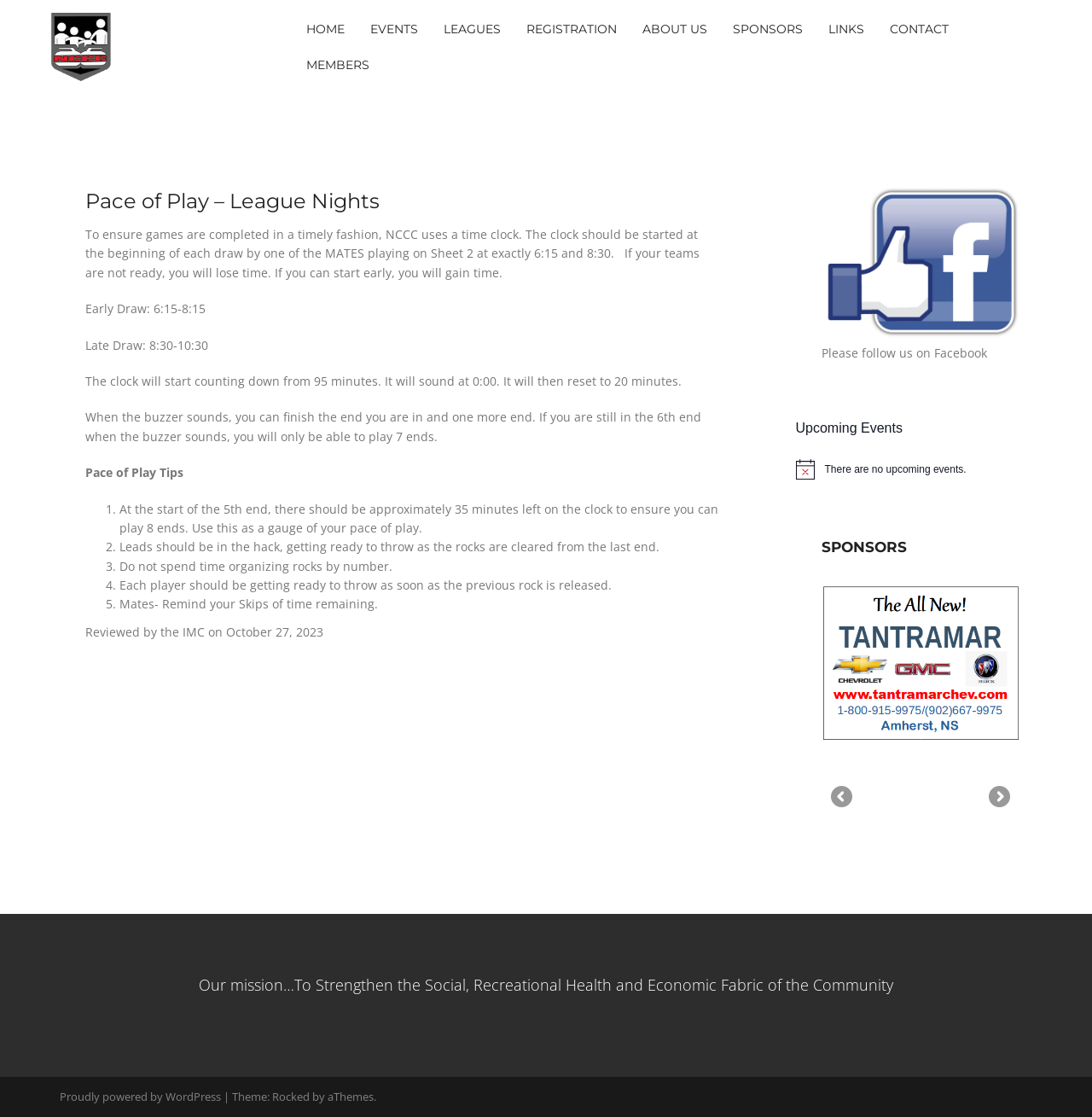Based on the visual content of the image, answer the question thoroughly: How many ends can be played if the buzzer sounds during the 6th end?

When the buzzer sounds, you can finish the end you are in and one more end. If you are still in the 6th end when the buzzer sounds, you will only be able to play 7 ends.